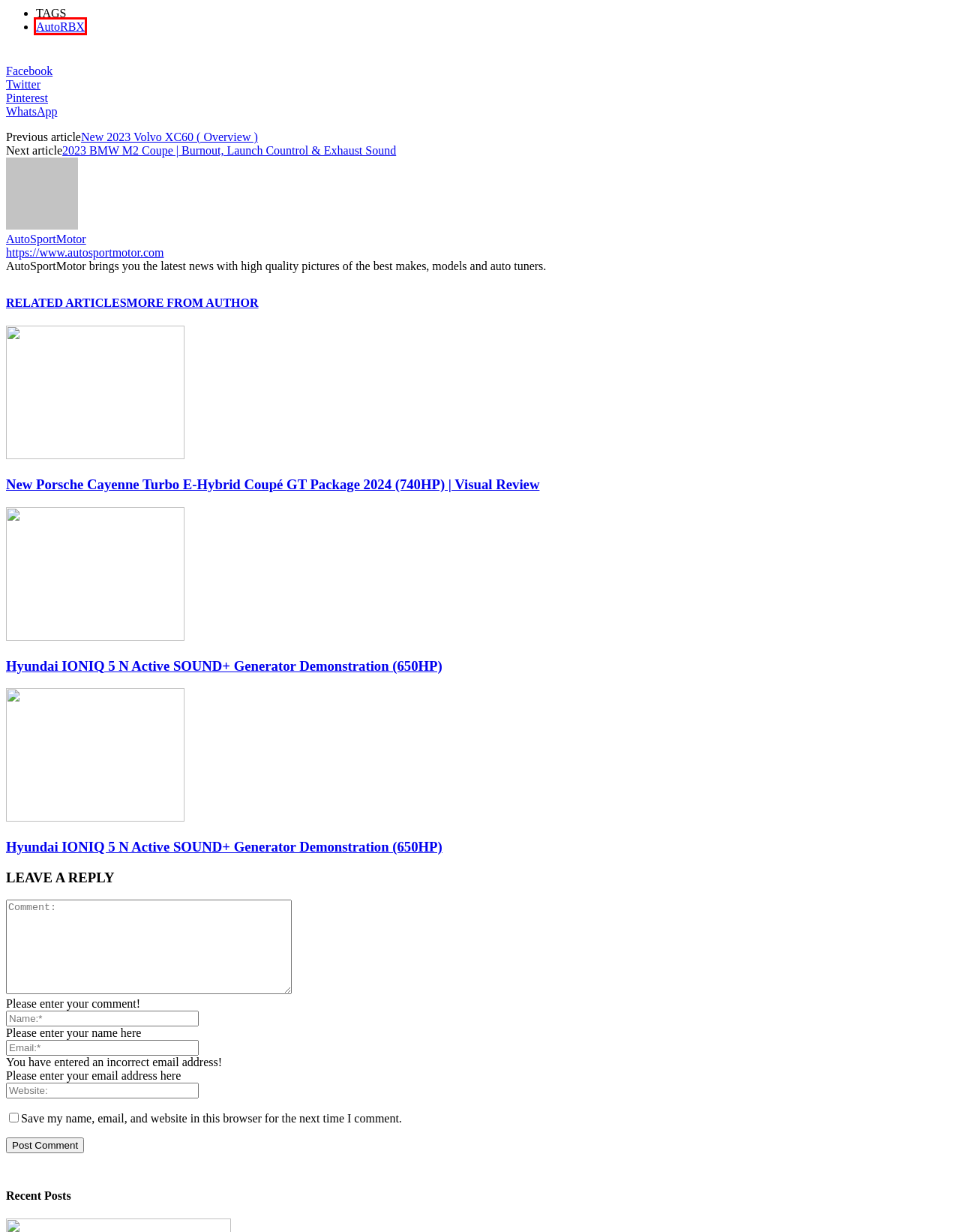A screenshot of a webpage is given, featuring a red bounding box around a UI element. Please choose the webpage description that best aligns with the new webpage after clicking the element in the bounding box. These are the descriptions:
A. Car News | AutoSportMotor
B. Privacy Policy | AutoSportMotor
C. 2024 Hyundai Tucson facelift – New look and a redesigned interior
D. AutoRBX | AutoSportMotor
E. Hyundai IONIQ 5 N Active SOUND+ Generator Demonstration (650HP)
F. New Porsche Cayenne Turbo E-Hybrid Coupé GT Package 2024 (740HP) | Visual Review
G. New 2023 Volvo XC60 ( Overview )
H. 2023 BMW M2 Coupe | Burnout, Launch Countrol & Exhaust Sound

D